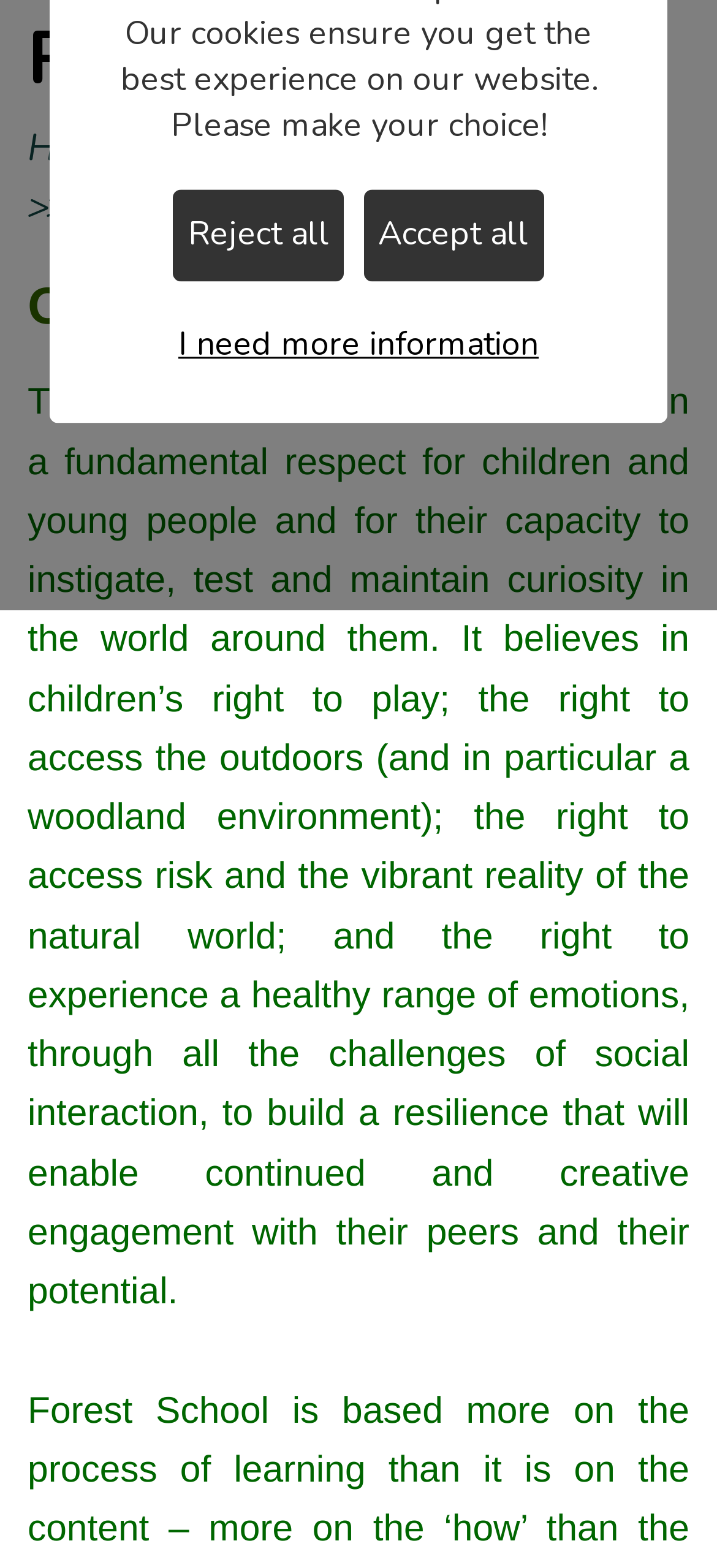Determine the bounding box for the described UI element: "Forest School".

[0.551, 0.079, 0.864, 0.11]